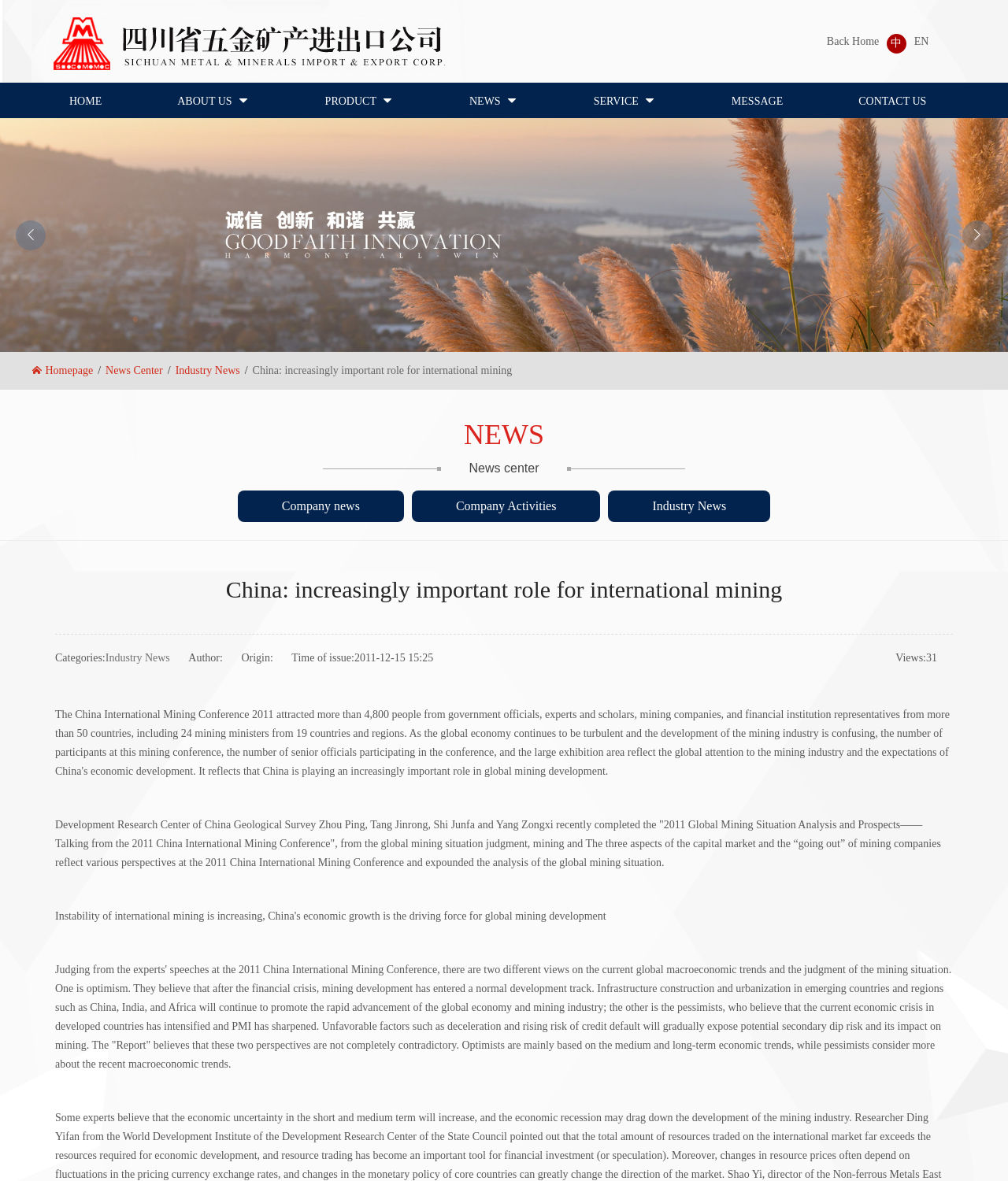Locate the bounding box of the user interface element based on this description: "Industry News".

[0.647, 0.416, 0.72, 0.442]